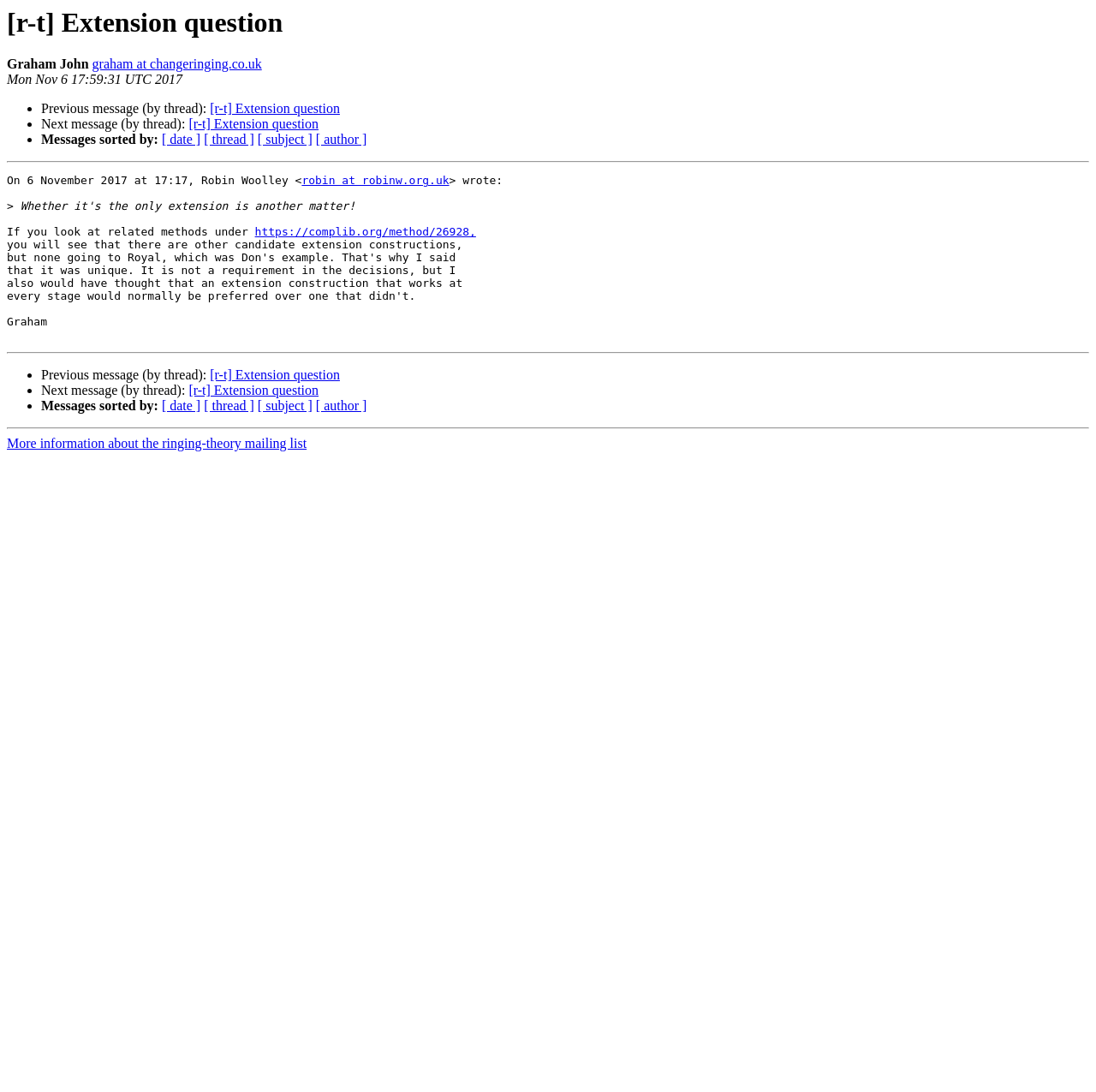Determine the coordinates of the bounding box that should be clicked to complete the instruction: "Sort messages by date". The coordinates should be represented by four float numbers between 0 and 1: [left, top, right, bottom].

[0.148, 0.121, 0.183, 0.134]